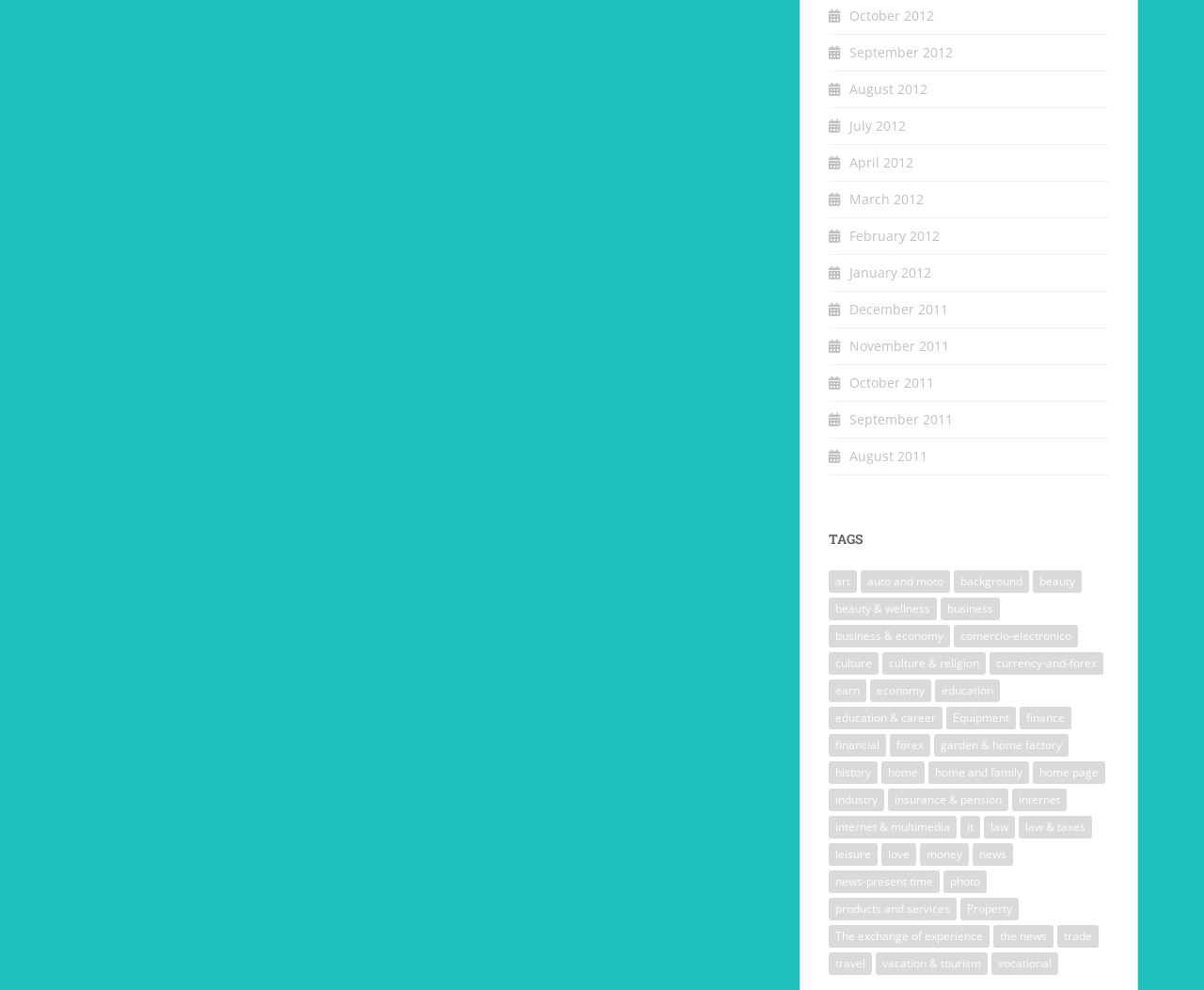Please identify the bounding box coordinates of the clickable region that I should interact with to perform the following instruction: "View October 2012 archives". The coordinates should be expressed as four float numbers between 0 and 1, i.e., [left, top, right, bottom].

[0.705, 0.006, 0.776, 0.024]